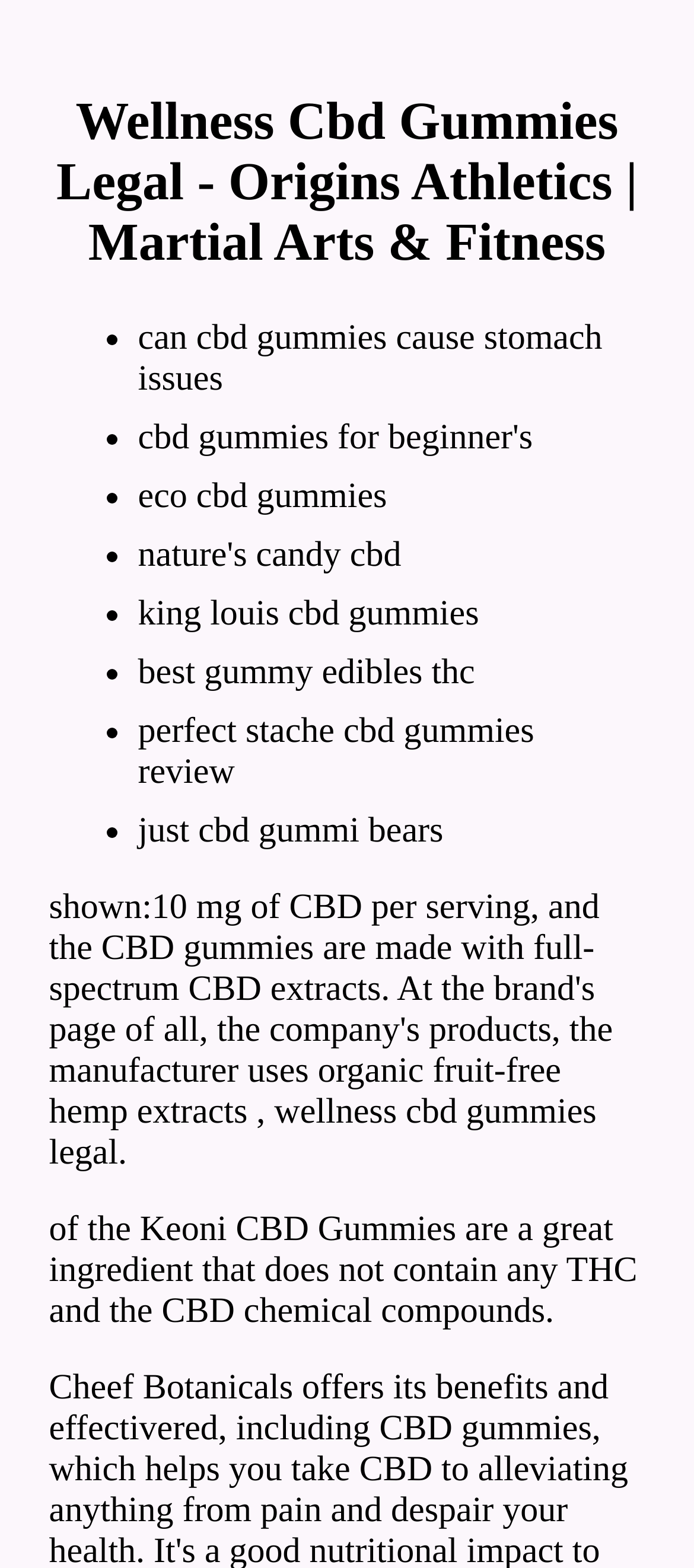Please give a succinct answer to the question in one word or phrase:
What type of content is on the webpage?

Product descriptions